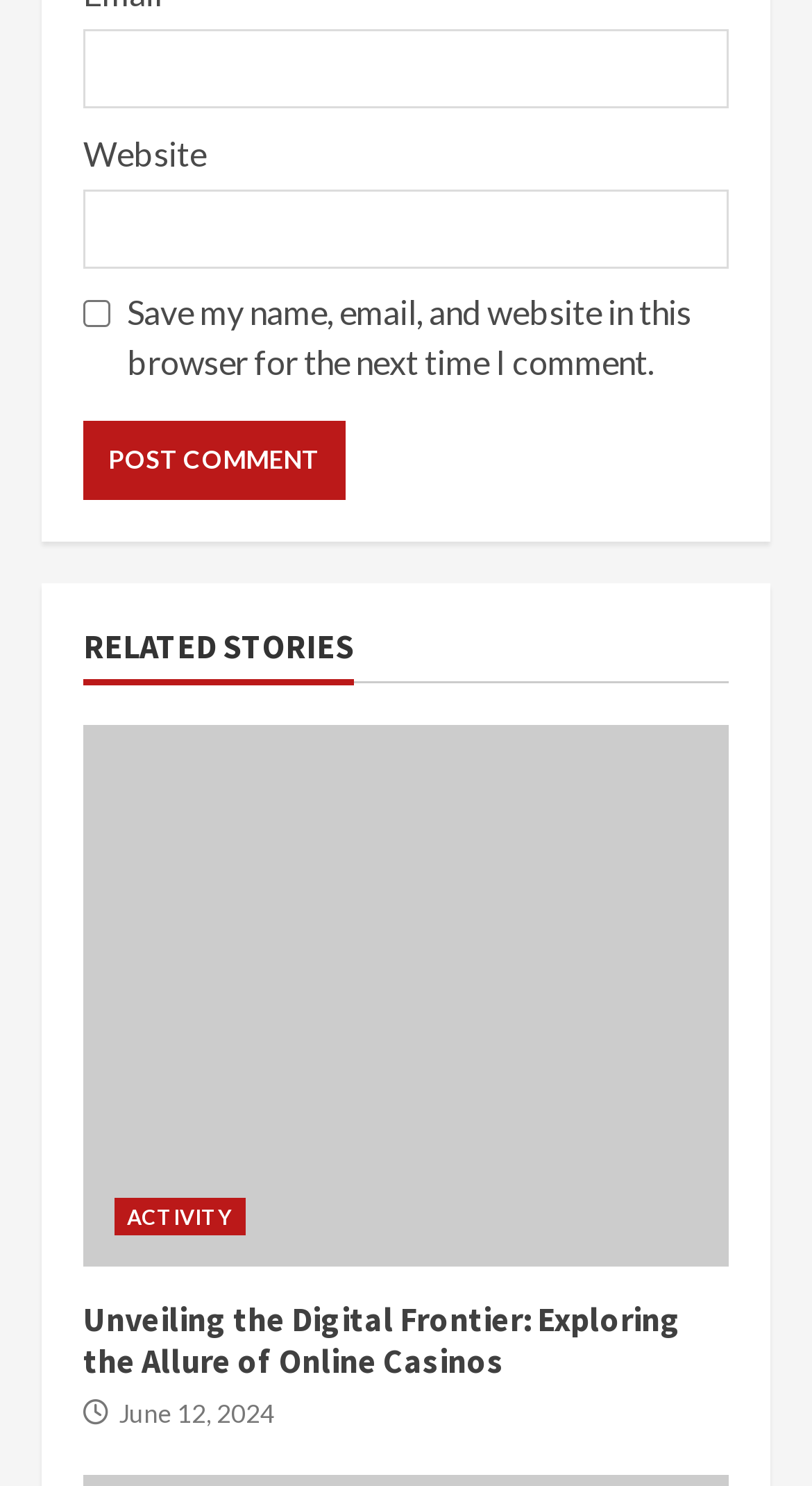Find the bounding box coordinates for the HTML element described in this sentence: "ACTIVITY". Provide the coordinates as four float numbers between 0 and 1, in the format [left, top, right, bottom].

[0.141, 0.806, 0.302, 0.831]